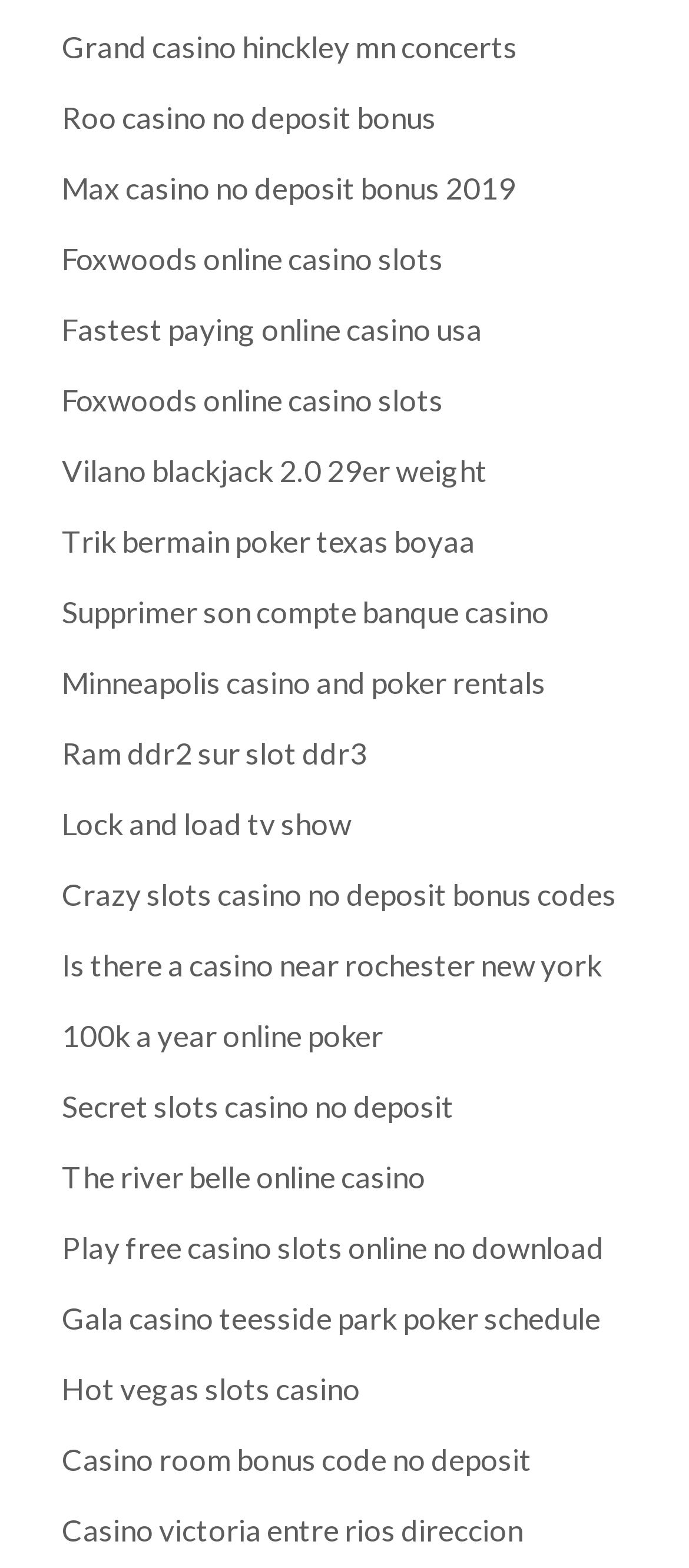Bounding box coordinates should be provided in the format (top-left x, top-left y, bottom-right x, bottom-right y) with all values between 0 and 1. Identify the bounding box for this UI element: Reply

None